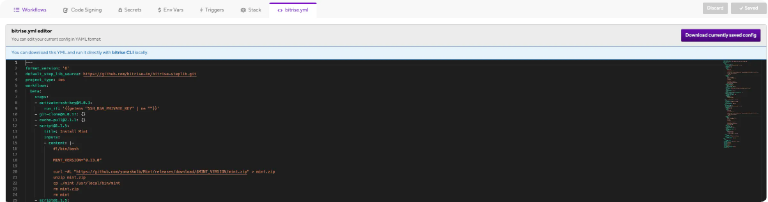Respond with a single word or short phrase to the following question: 
What type of syntax is used in the code editor?

YAML